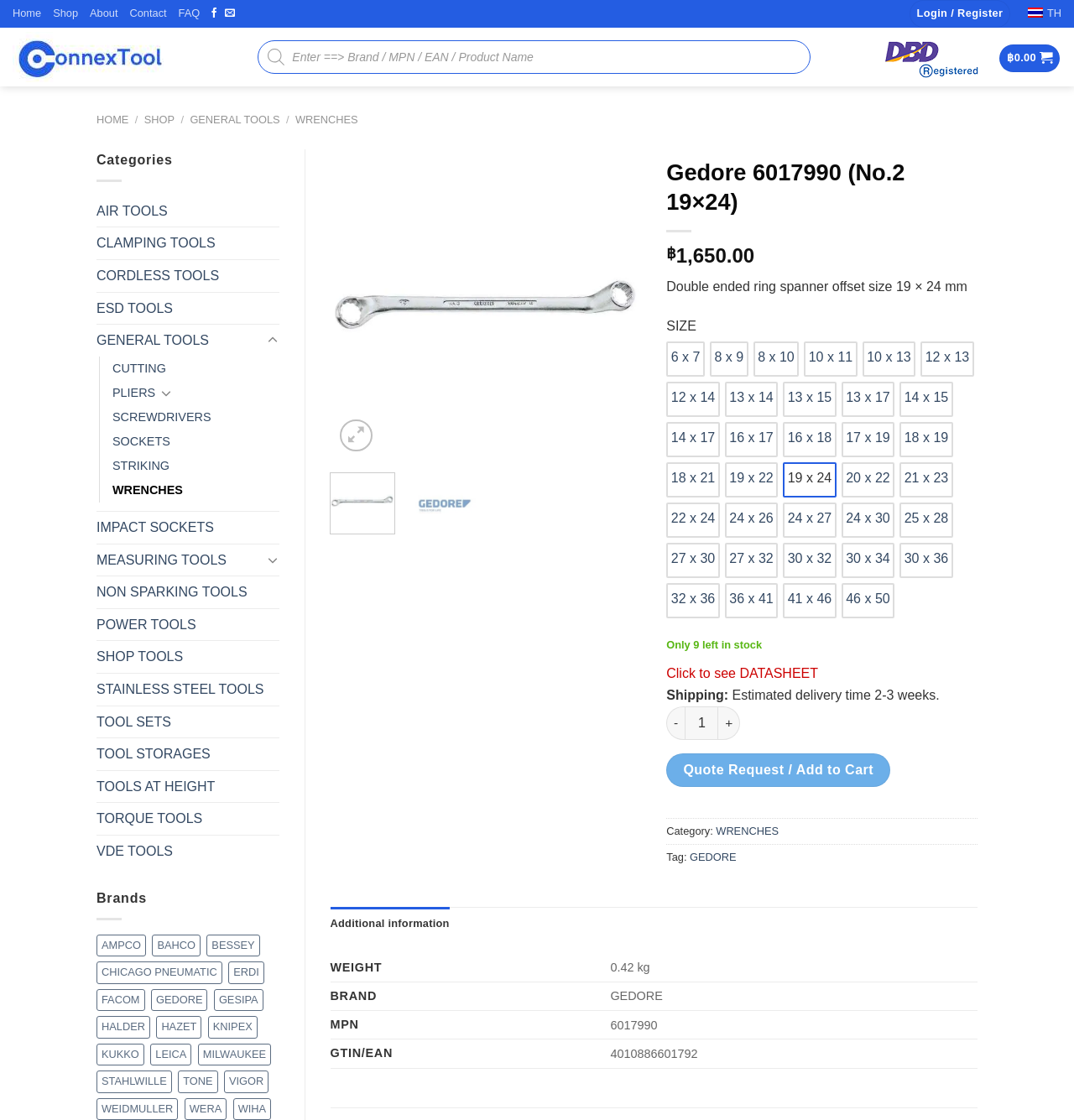What is the size of the ring spanner?
Utilize the information in the image to give a detailed answer to the question.

I found the size of the ring spanner by looking at the product description, which mentions the size as '19 × 24 mm'.